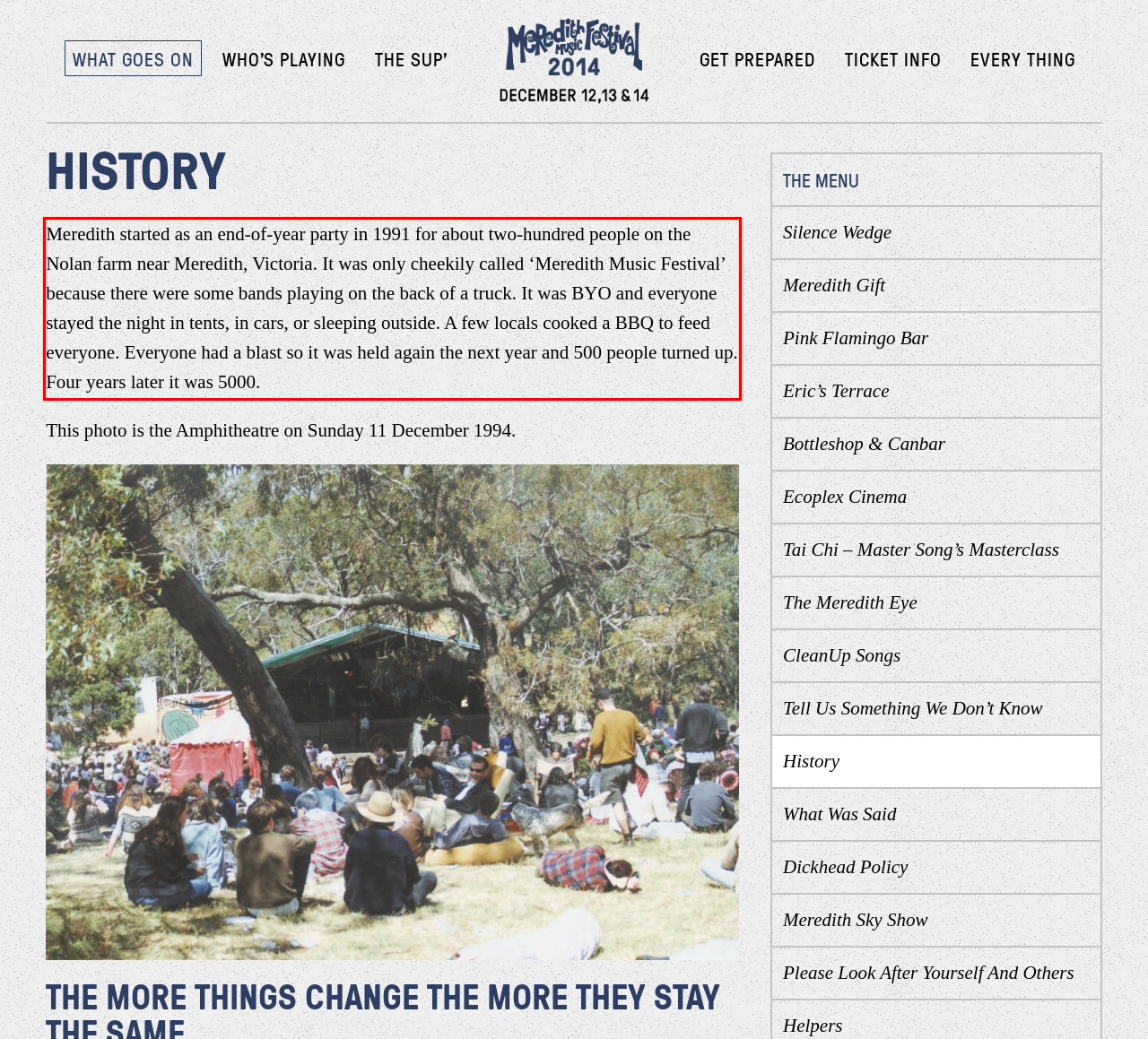Using the provided webpage screenshot, identify and read the text within the red rectangle bounding box.

Meredith started as an end-of-year party in 1991 for about two-hundred people on the Nolan farm near Meredith, Victoria. It was only cheekily called ‘Meredith Music Festival’ because there were some bands playing on the back of a truck. It was BYO and everyone stayed the night in tents, in cars, or sleeping outside. A few locals cooked a BBQ to feed everyone. Everyone had a blast so it was held again the next year and 500 people turned up. Four years later it was 5000.